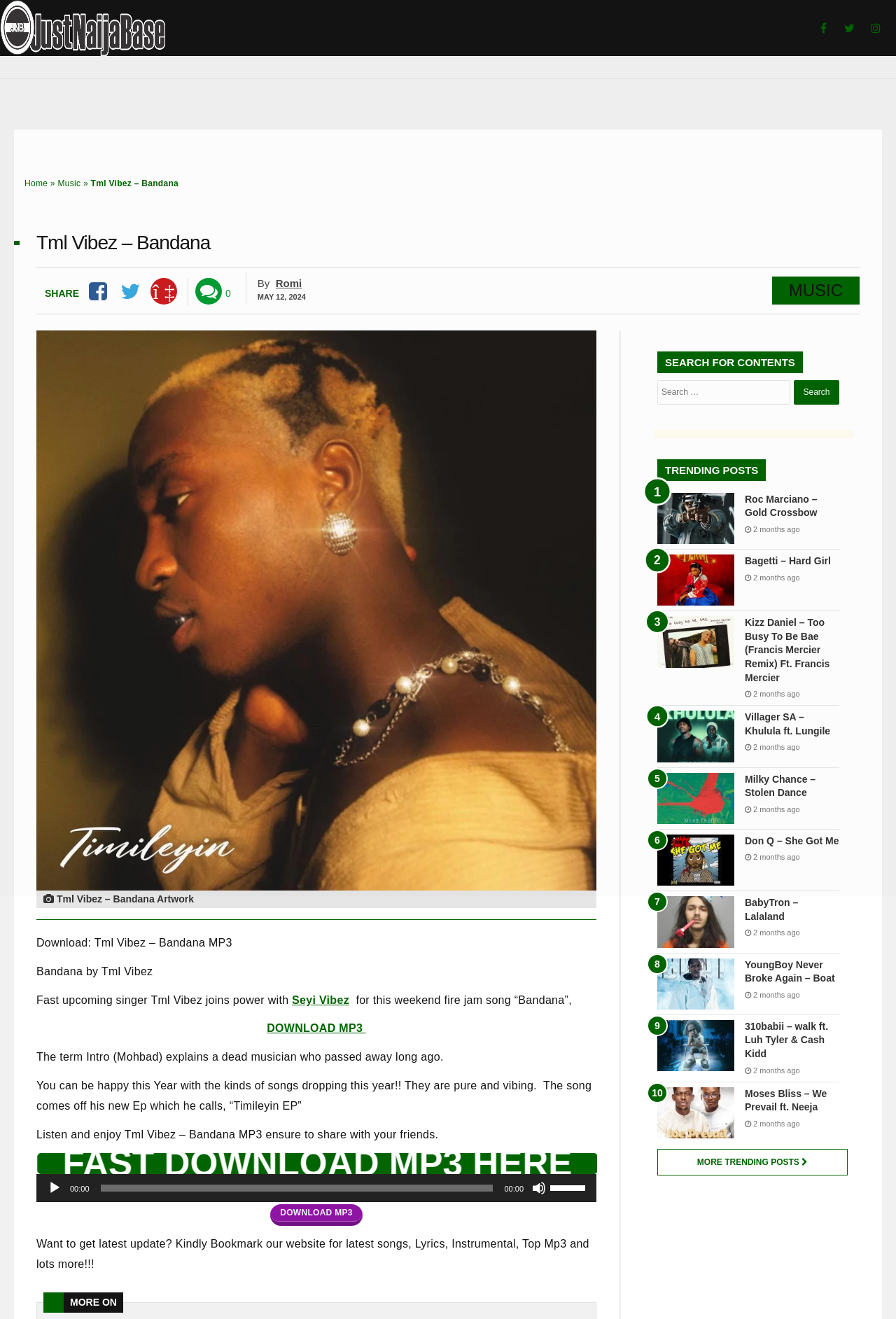Use a single word or phrase to answer the question: 
What is the name of the song being downloaded?

Bandana